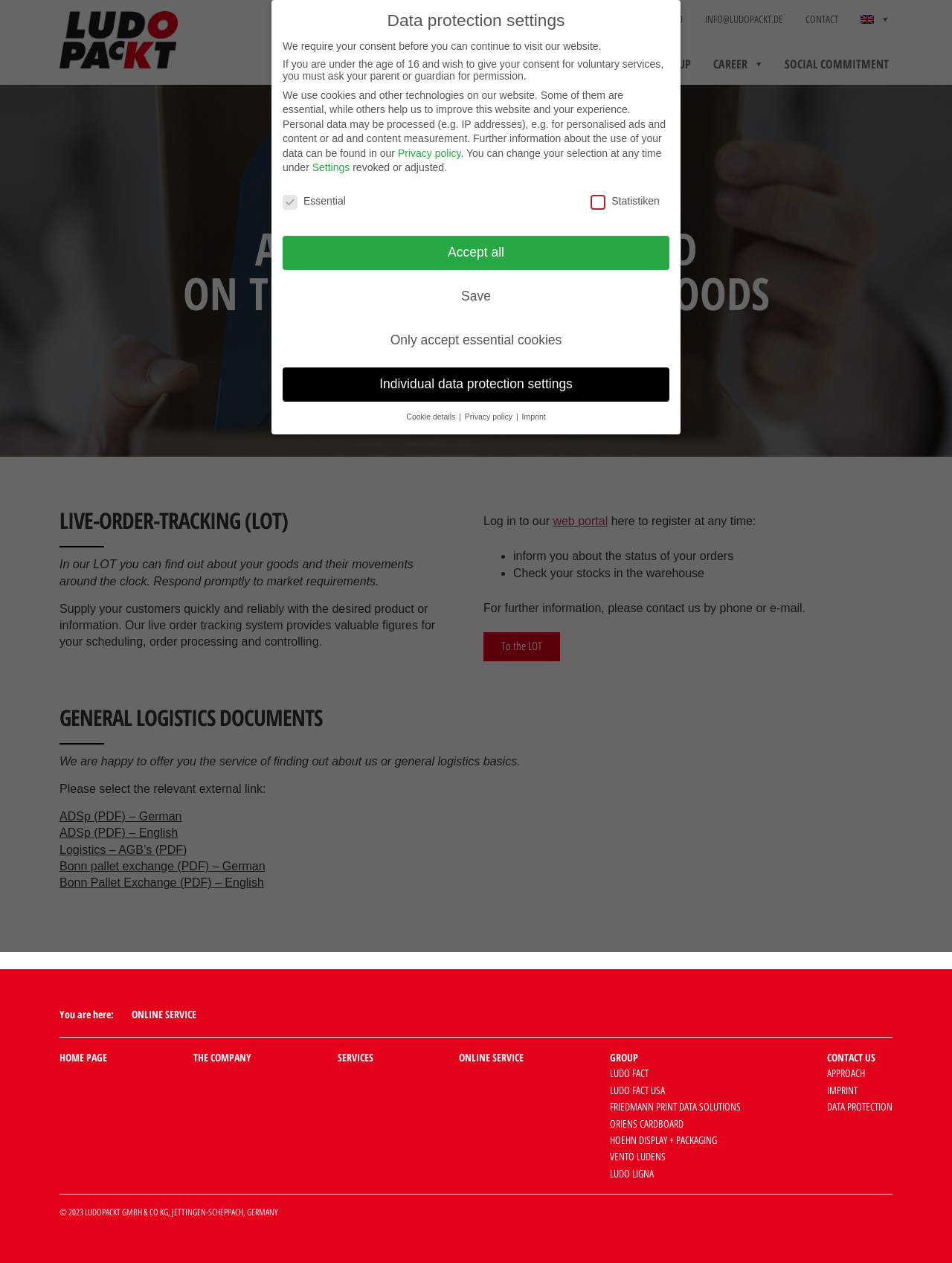Locate the coordinates of the bounding box for the clickable region that fulfills this instruction: "Click on the 'Math Traces software icon'".

None